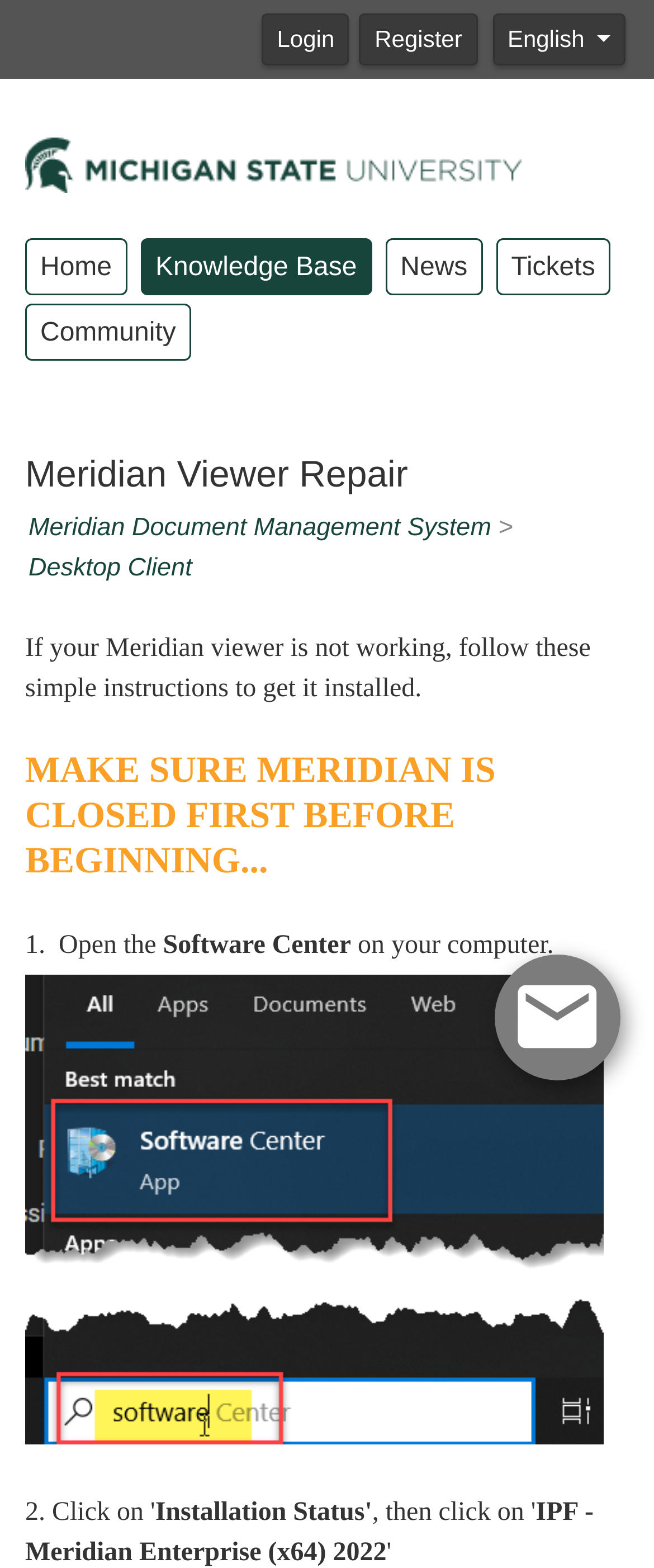Use a single word or phrase to answer the question:
What is the name of the system mentioned in the instructions?

Meridian